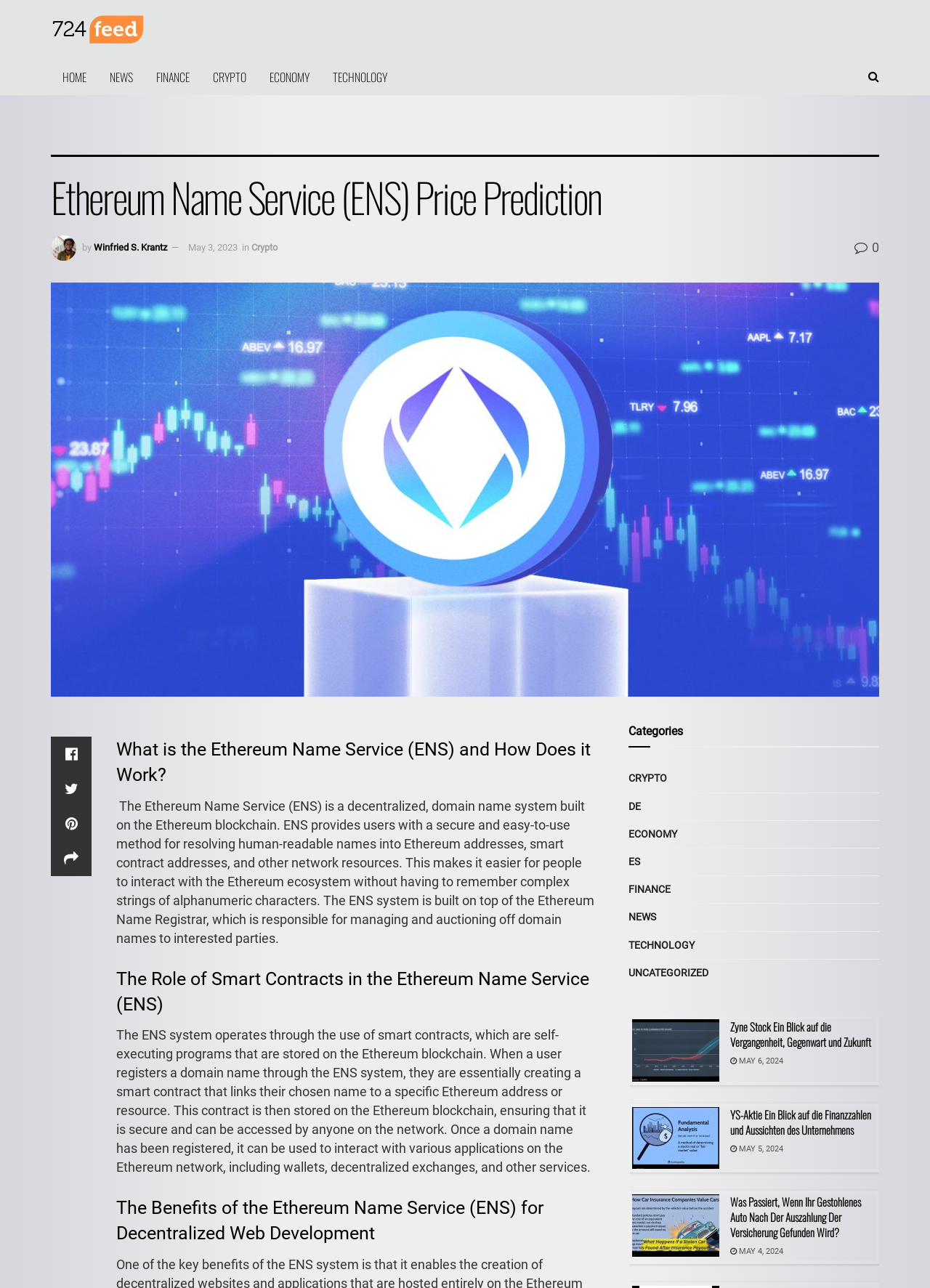Highlight the bounding box coordinates of the element that should be clicked to carry out the following instruction: "Read the article about Ethereum Name Service (ENS) Price Prediction". The coordinates must be given as four float numbers ranging from 0 to 1, i.e., [left, top, right, bottom].

[0.055, 0.22, 0.945, 0.541]